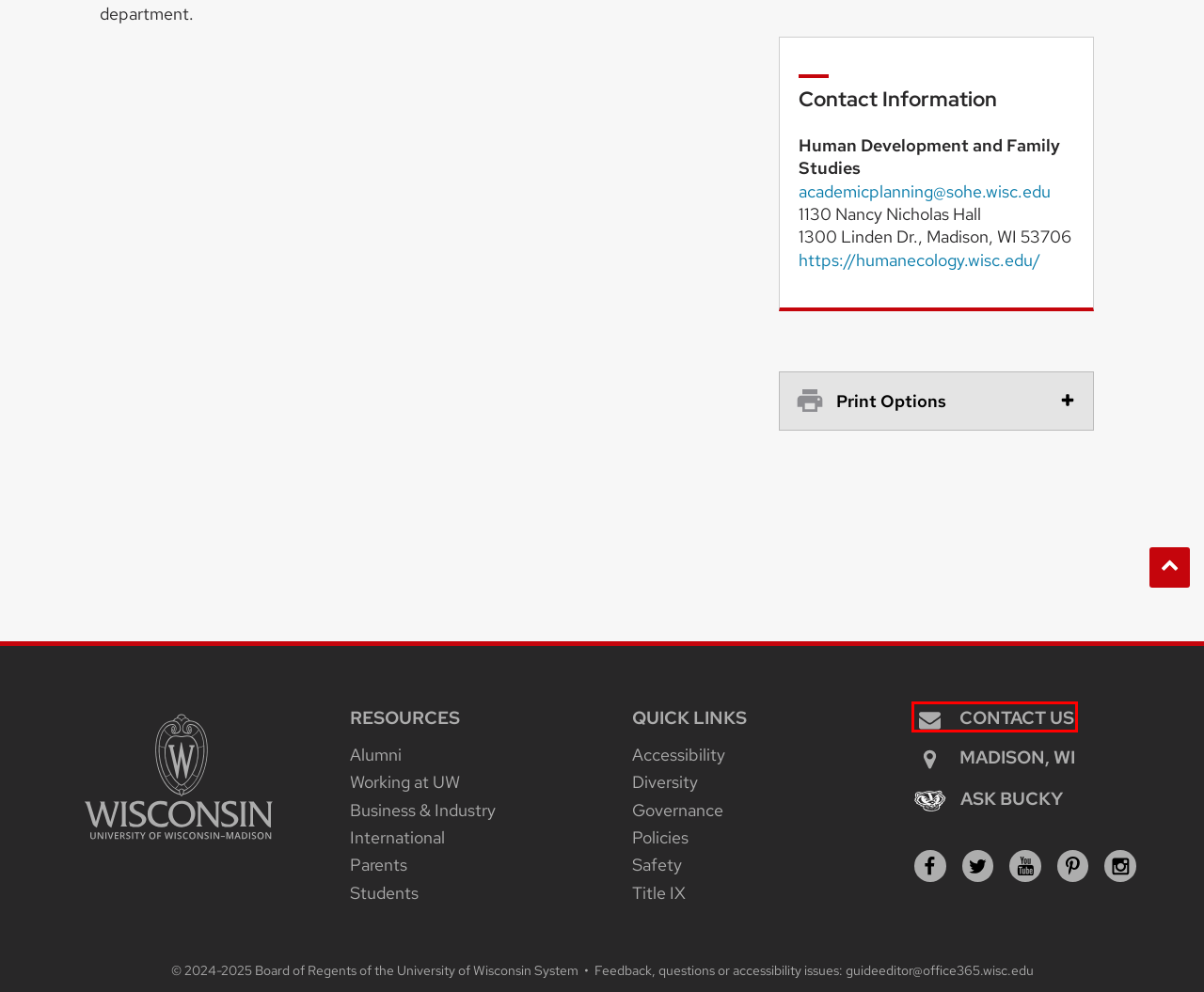Inspect the screenshot of a webpage with a red rectangle bounding box. Identify the webpage description that best corresponds to the new webpage after clicking the element inside the bounding box. Here are the candidates:
A. Working at UW
B. International Division – University of Wisconsin–Madison – UW–Madison
C. Contact Us - University of Wisconsin–Madison
D. Home - Diversity, Equity & Inclusion
E. Ask Bucky – Campus and Visitor Relations – UW–Madison
F. Office of Business Engagement – Advance your business with UW–Madison – UW–Madison
G. Sexual Misconduct Resource and Response Program – Office of Compliance – UW–Madison
H. Parent and Family Program – Connecting parents and families to the university – UW–Madison

C